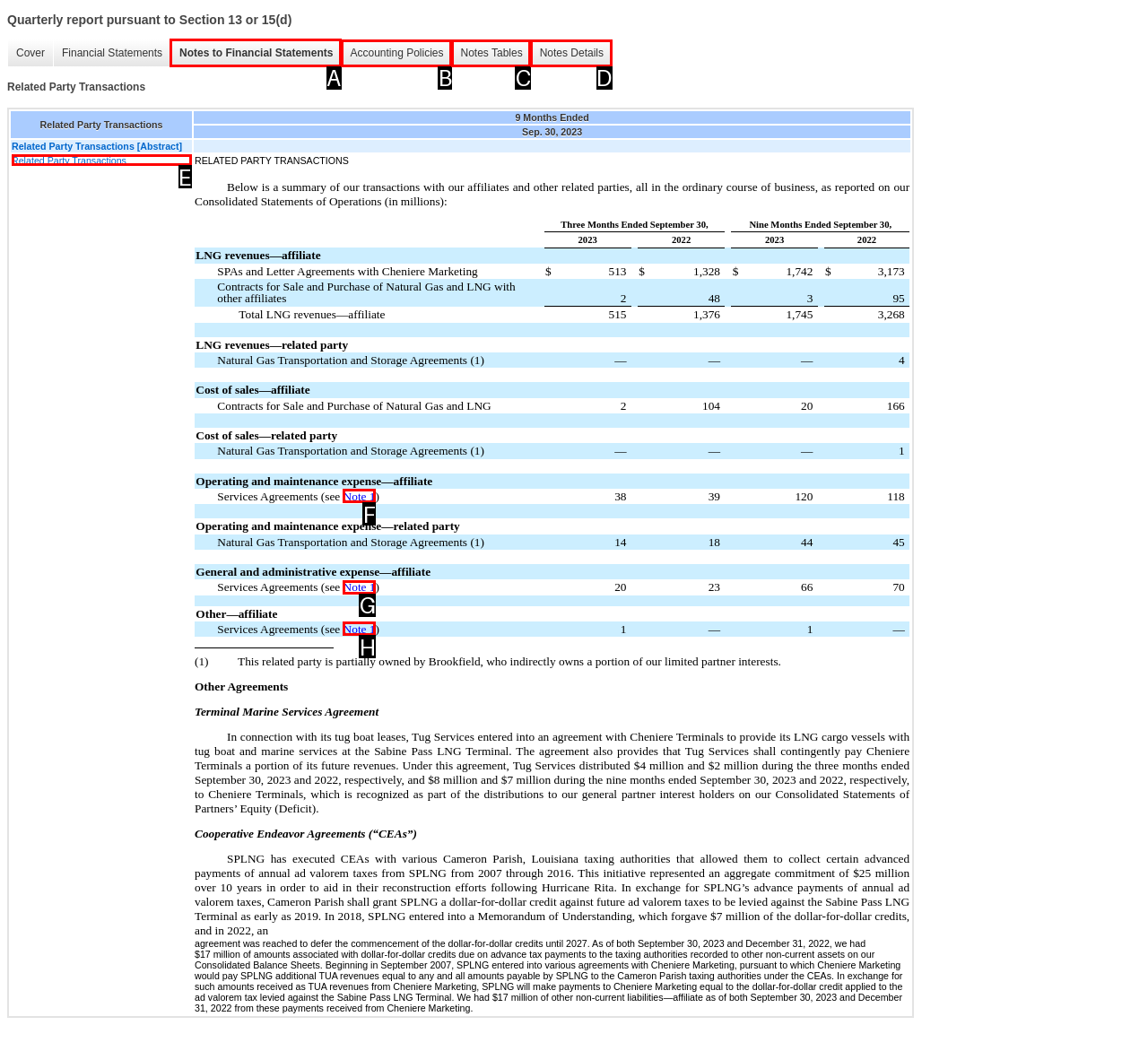Tell me which one HTML element I should click to complete this task: Go to 'Notes to Financial Statements' Answer with the option's letter from the given choices directly.

A